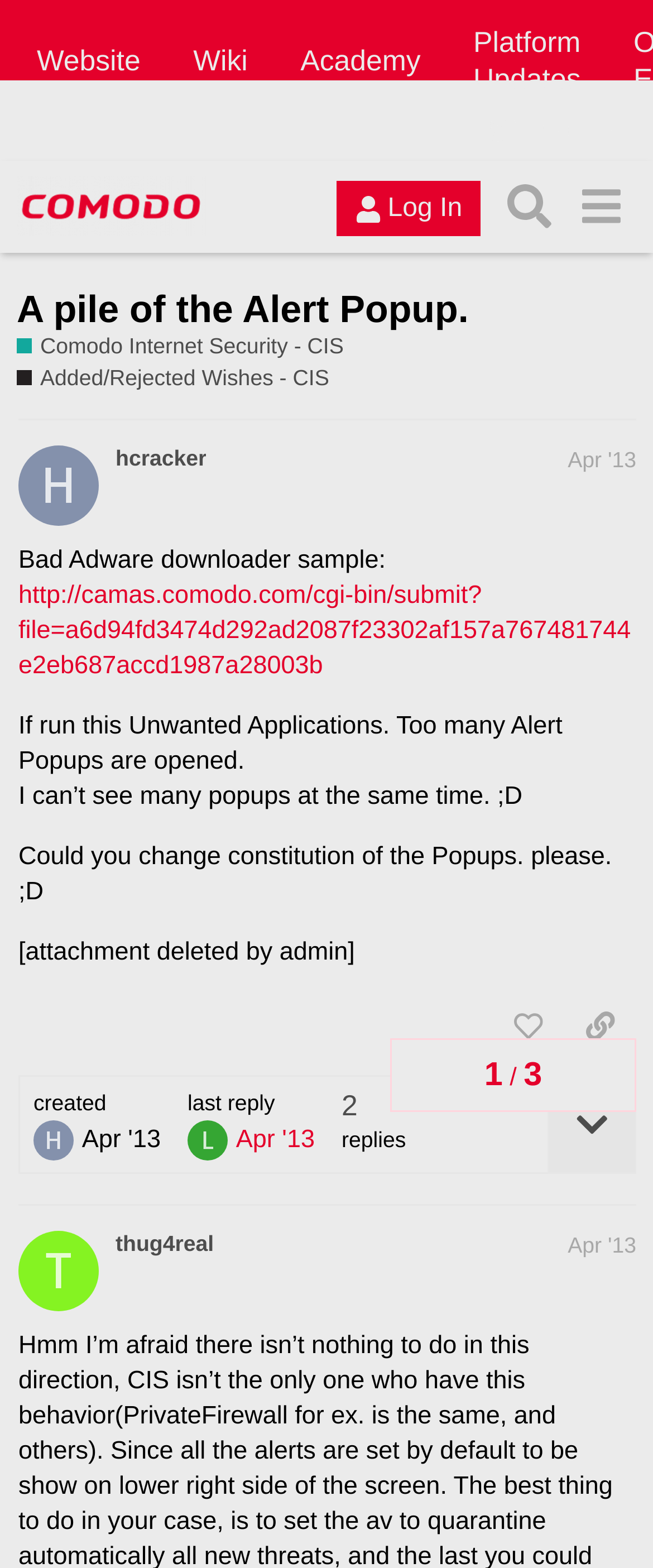Please reply to the following question using a single word or phrase: 
What is the topic of the first post?

Bad Adware downloader sample